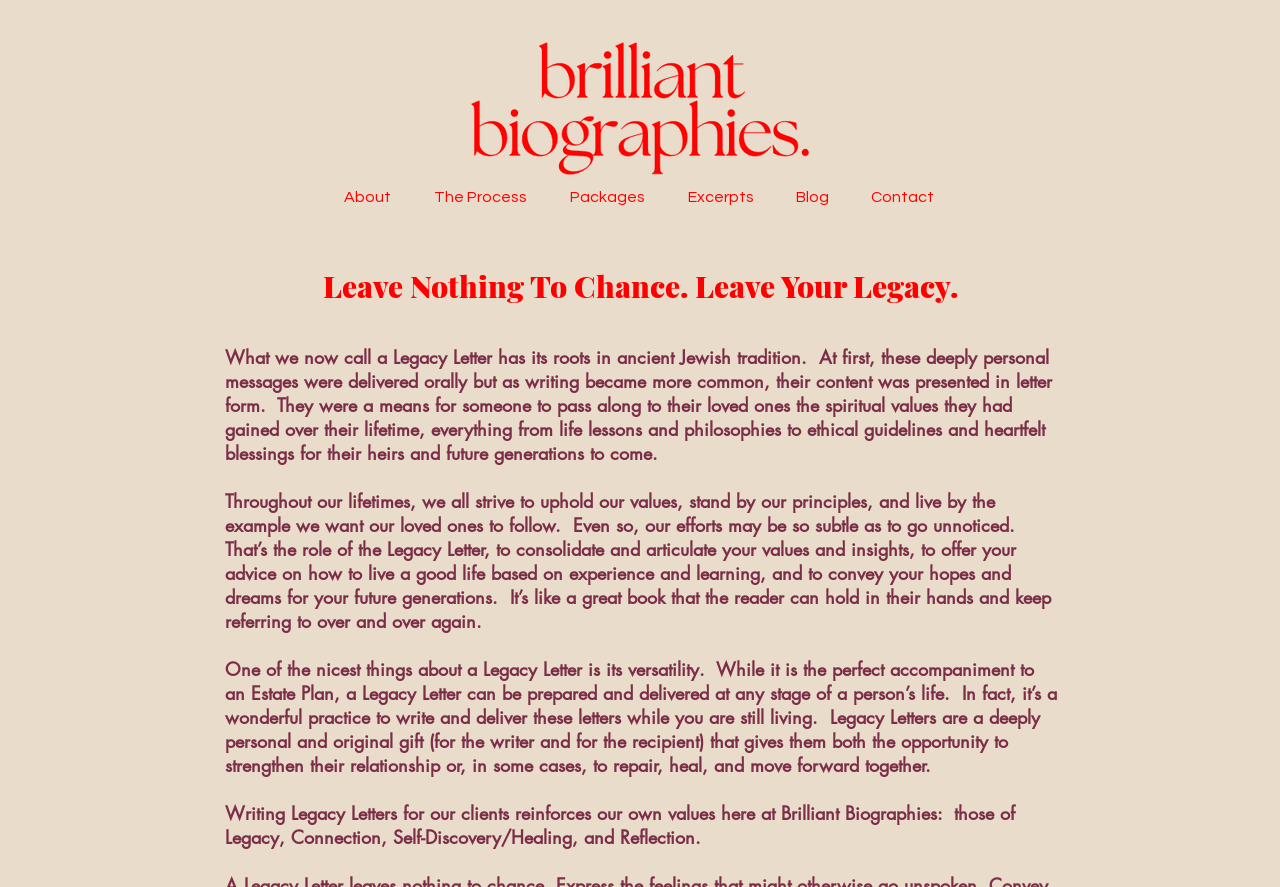Use one word or a short phrase to answer the question provided: 
Can a Legacy Letter be prepared at any stage of a person's life?

Yes